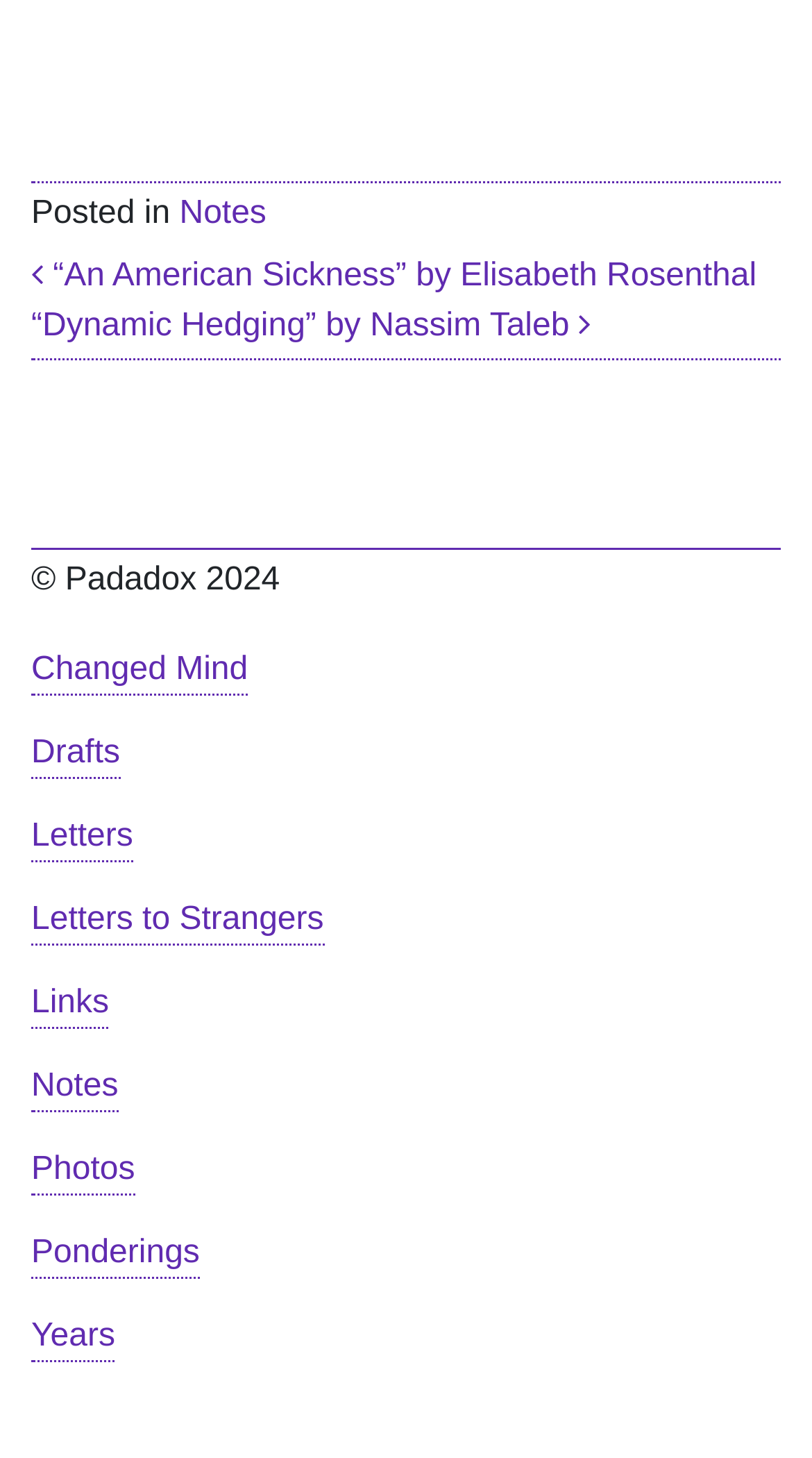Locate the bounding box coordinates of the item that should be clicked to fulfill the instruction: "Go to 'Changed Mind'".

[0.038, 0.443, 0.305, 0.477]